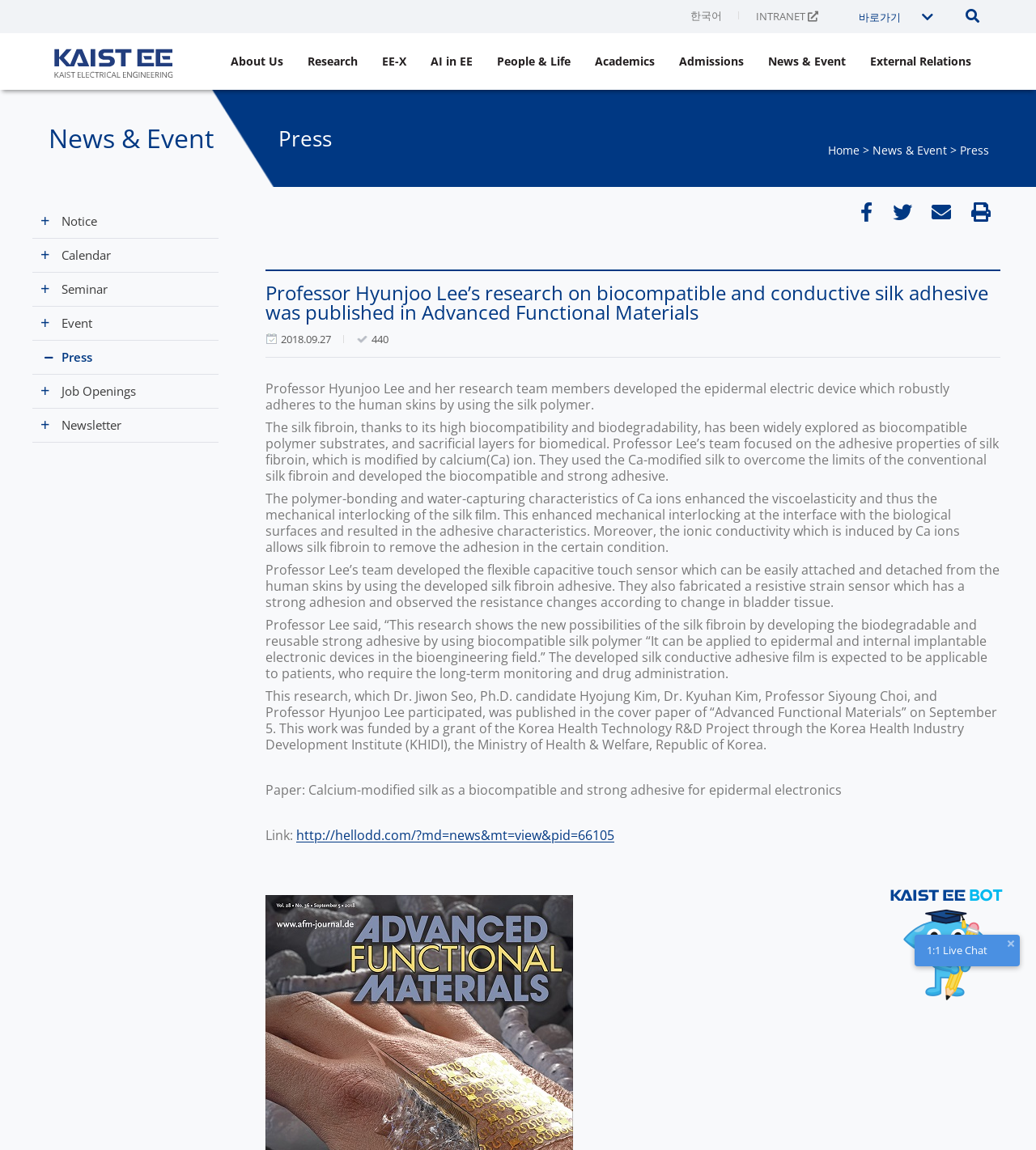Please specify the bounding box coordinates of the clickable section necessary to execute the following command: "Click the 'News & Event' link".

[0.741, 0.032, 0.816, 0.075]